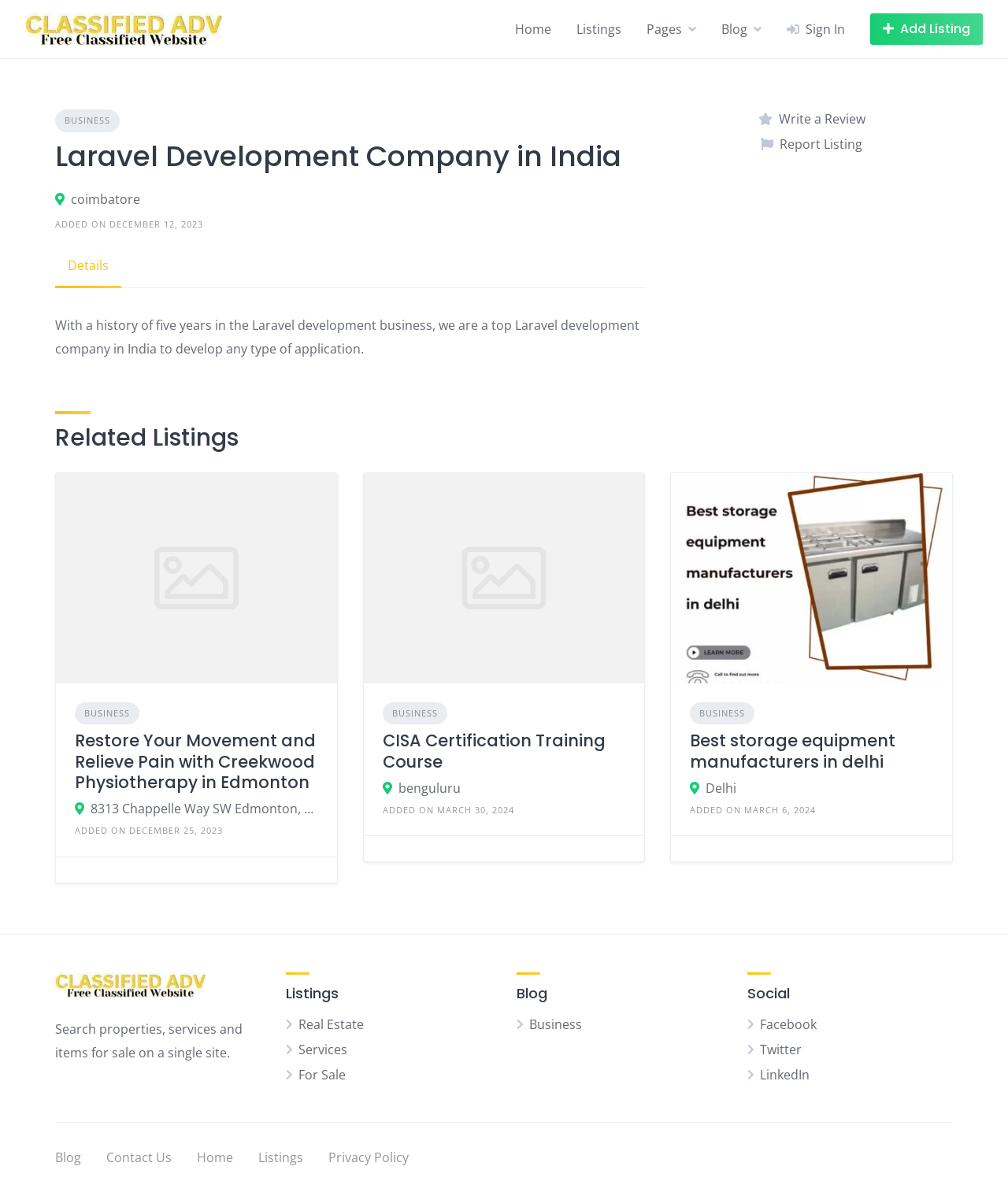How many related listings are shown on this webpage?
Based on the visual, give a brief answer using one word or a short phrase.

3